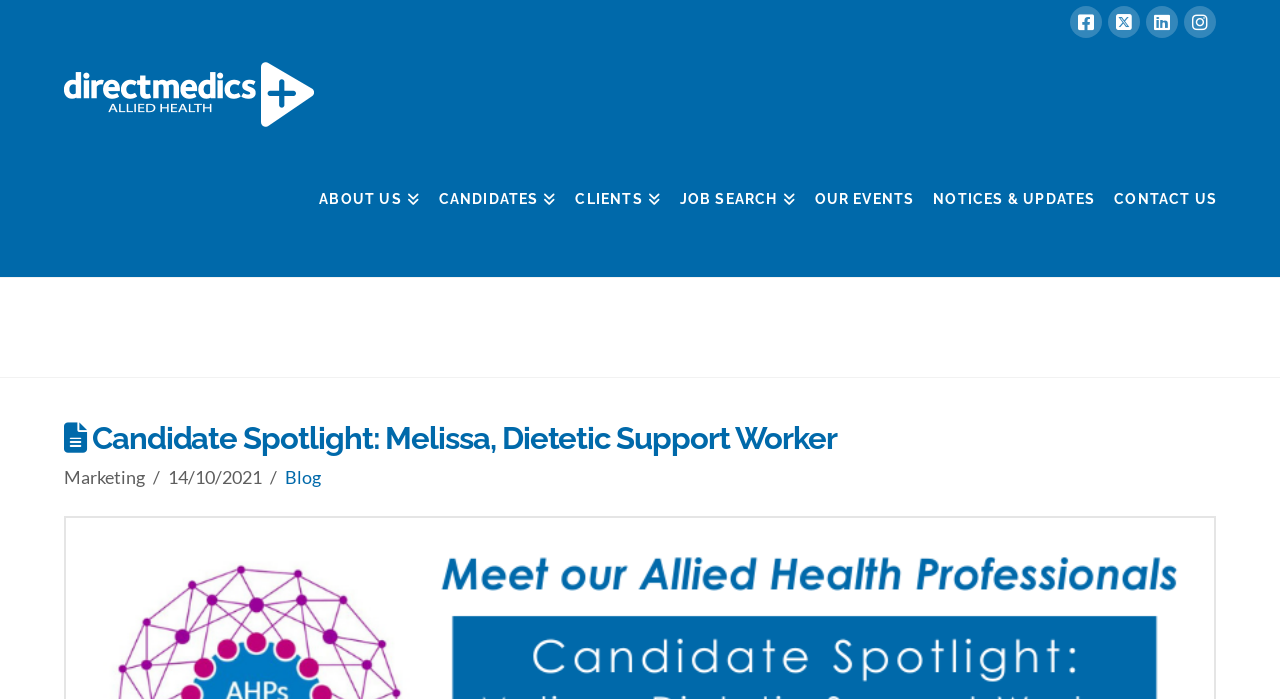Please specify the bounding box coordinates of the clickable region necessary for completing the following instruction: "visit Direct Medics AHP". The coordinates must consist of four float numbers between 0 and 1, i.e., [left, top, right, bottom].

[0.05, 0.089, 0.245, 0.182]